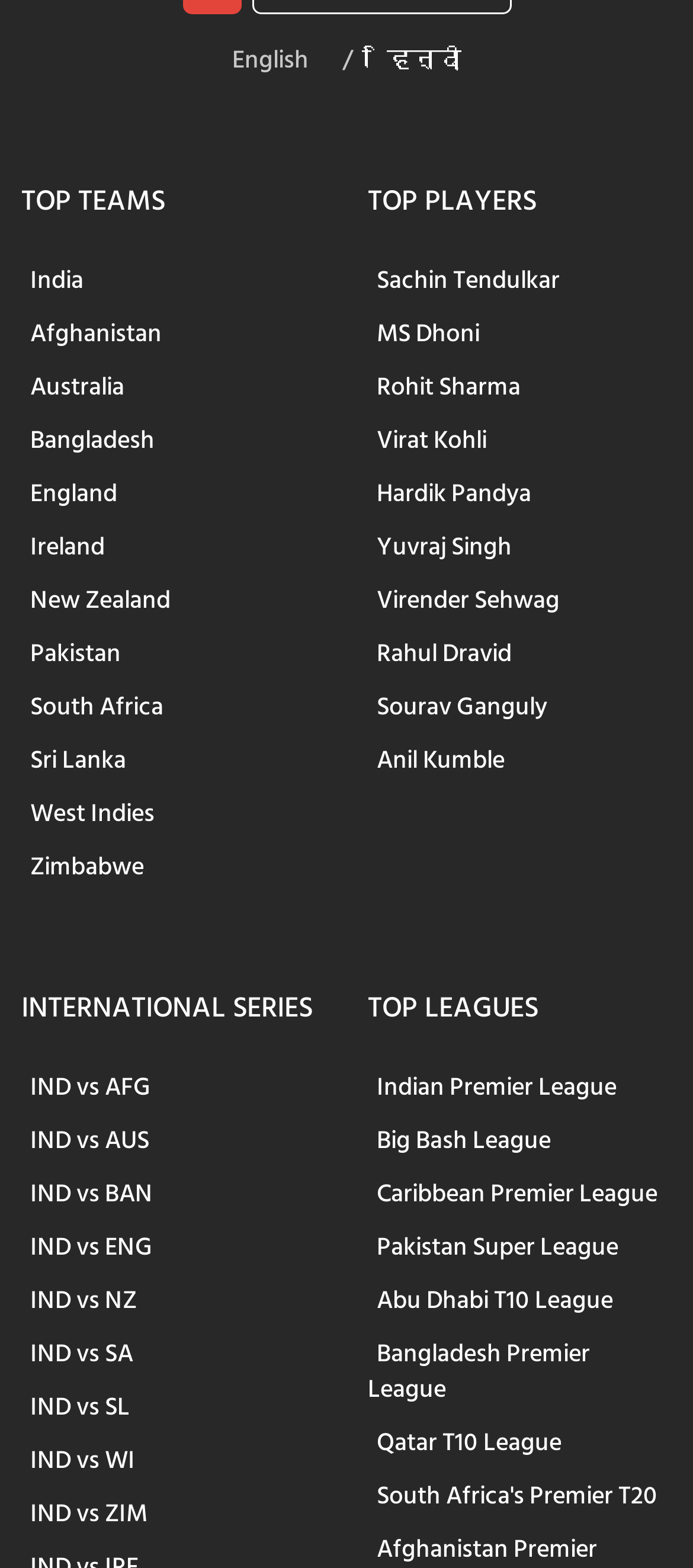What is the name of the league mentioned below 'Indian Premier League'?
Examine the screenshot and reply with a single word or phrase.

Big Bash League